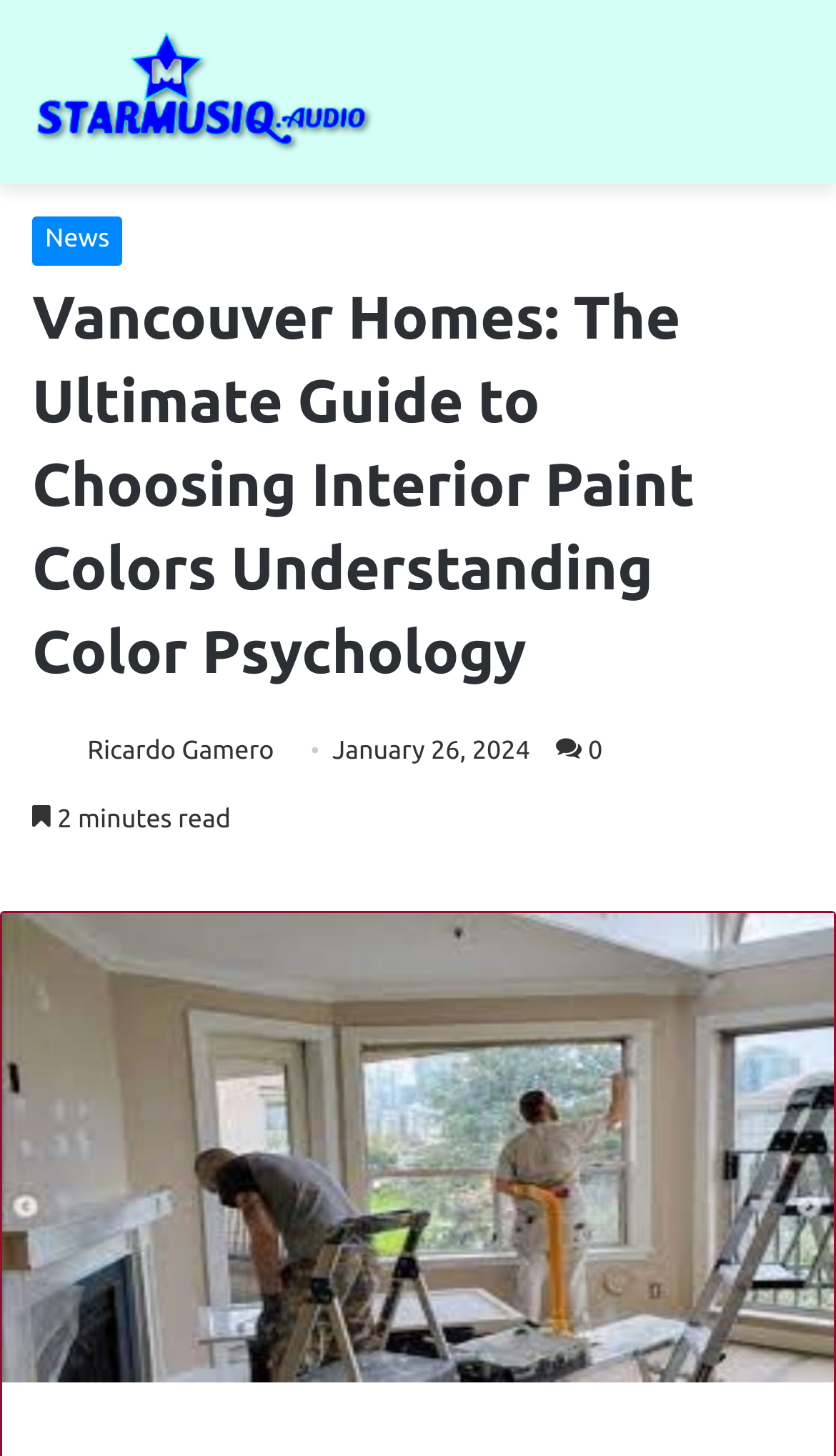Describe all the significant parts and information present on the webpage.

The webpage appears to be an article about choosing interior paint colors for homes in Vancouver, with a focus on understanding color psychology. At the top left of the page, there is a link to "Starmusiq" accompanied by an image, and next to it, a link to "News". 

Below these links, the main heading "Vancouver Homes: The Ultimate Guide to Choosing Interior Paint Colors Understanding Color Psychology" is prominently displayed. 

To the right of the heading, there is a link to a "Photo of Ricardo Gamero" accompanied by an image. Below this, the date "January 26, 2024" is shown, indicating when the article was published. 

Next to the date, the text "2 minutes read" suggests that the article can be read in a short amount of time. 

The main content of the article is presented in a large section that takes up most of the page, with a figure or image at the bottom.